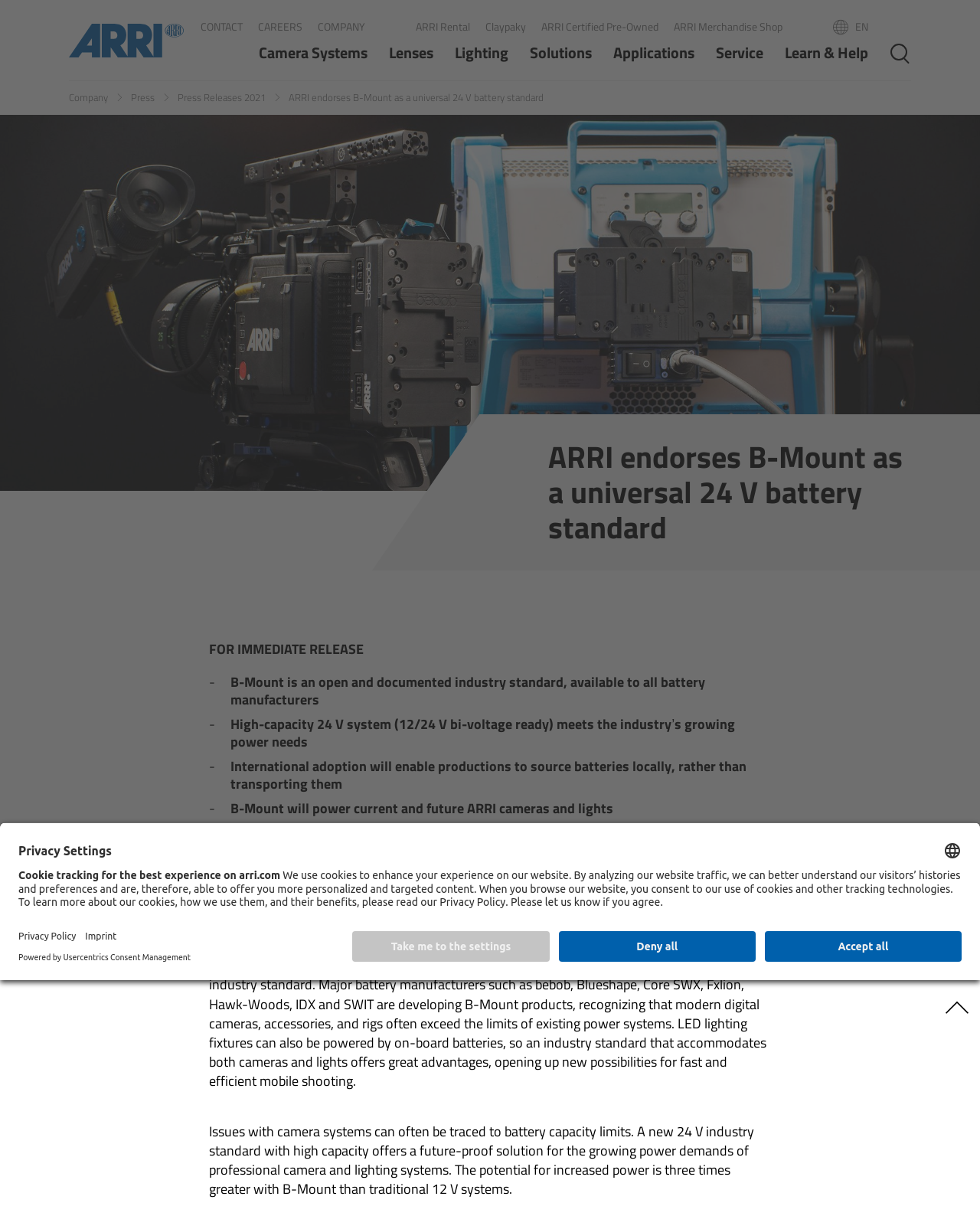Find the bounding box coordinates of the area that needs to be clicked in order to achieve the following instruction: "Learn about Camera Systems". The coordinates should be specified as four float numbers between 0 and 1, i.e., [left, top, right, bottom].

[0.264, 0.032, 0.375, 0.056]